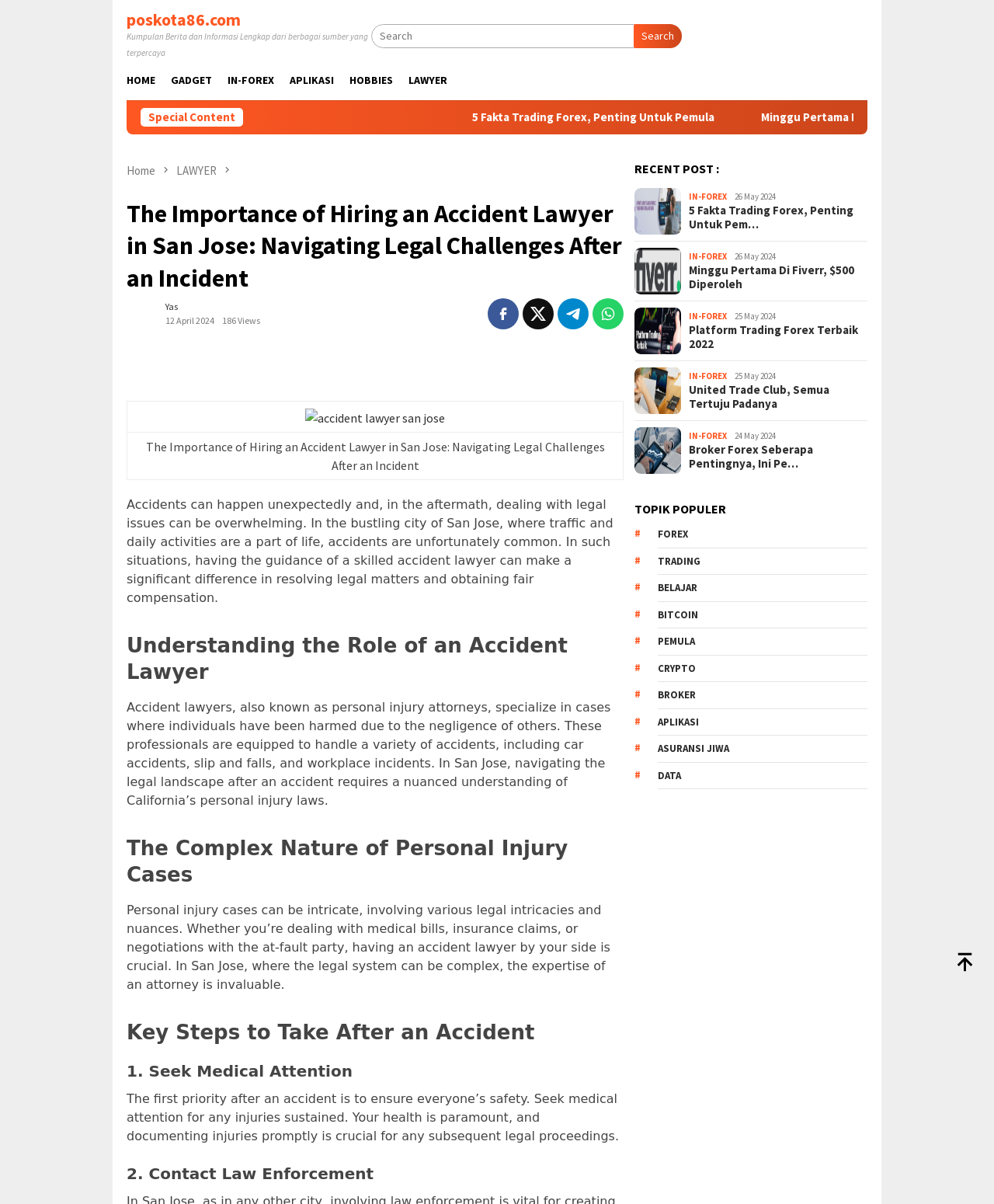Specify the bounding box coordinates of the area to click in order to follow the given instruction: "Learn about 5 Fakta Trading Forex."

[0.693, 0.159, 0.732, 0.168]